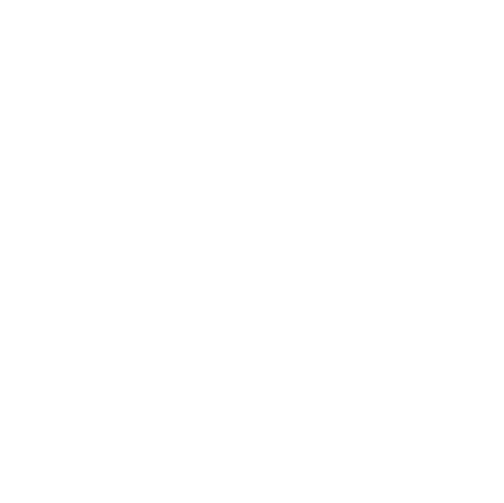Give a thorough explanation of the image.

The image displays the logo of the Zoom LiveTrak L8 Digital Mixing Console, a compact and versatile audio mixing device designed for podcasters, musicians, and recording enthusiasts. This console features four individual headphone outputs, sound trigger pads, and an intuitive interface, making it ideal for multi-use applications ranging from live sound to studio recordings. With high-quality preamps and processing capabilities, the LiveTrak L8 promises efficient sound capture and seamless podcast production. This logo encapsulates the brand's commitment to delivering premium audio solutions, appealing to both amateurs and professionals in the audio production field.